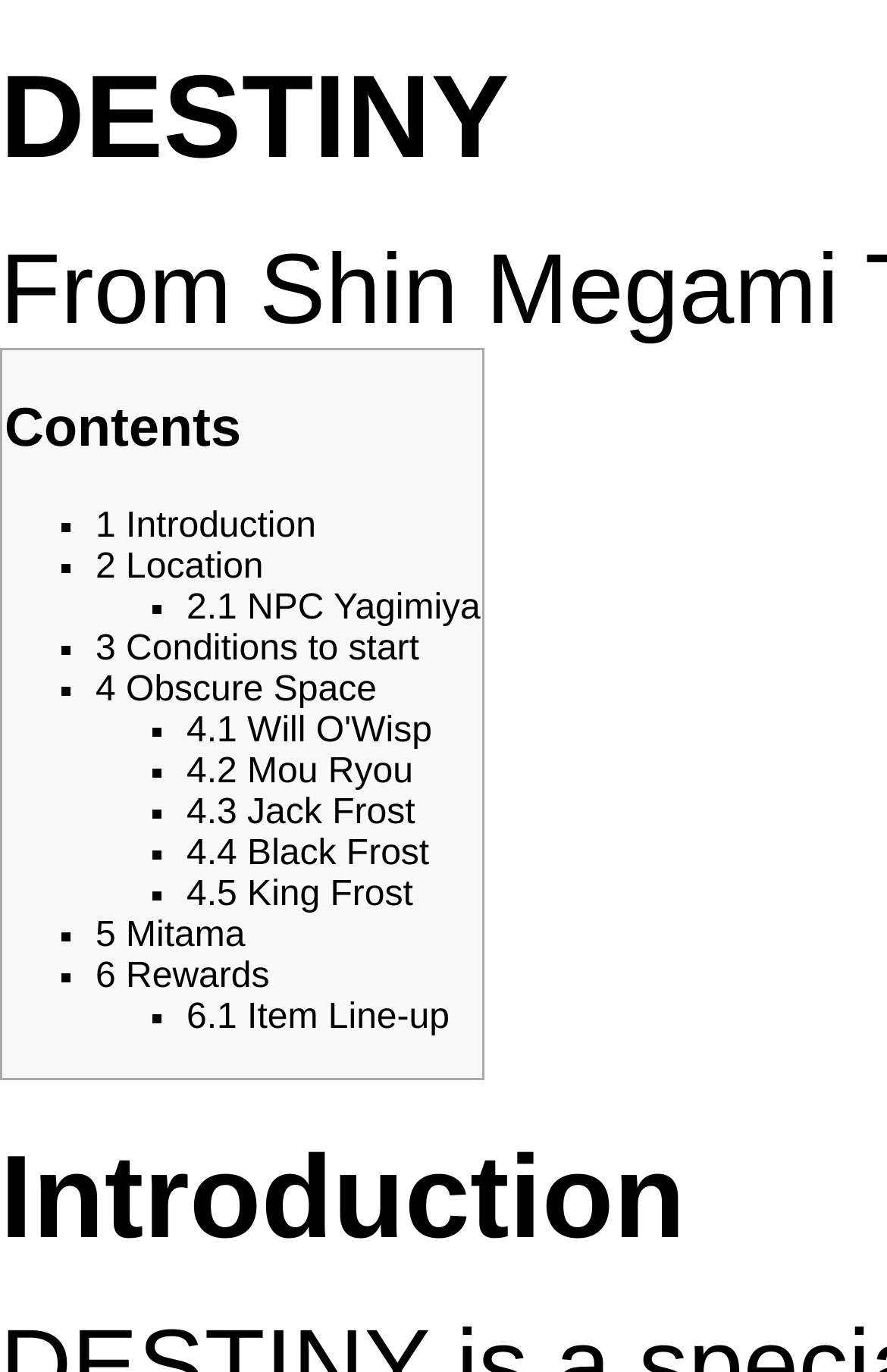Please pinpoint the bounding box coordinates for the region I should click to adhere to this instruction: "Check Item Line-up".

[0.21, 0.727, 0.507, 0.755]